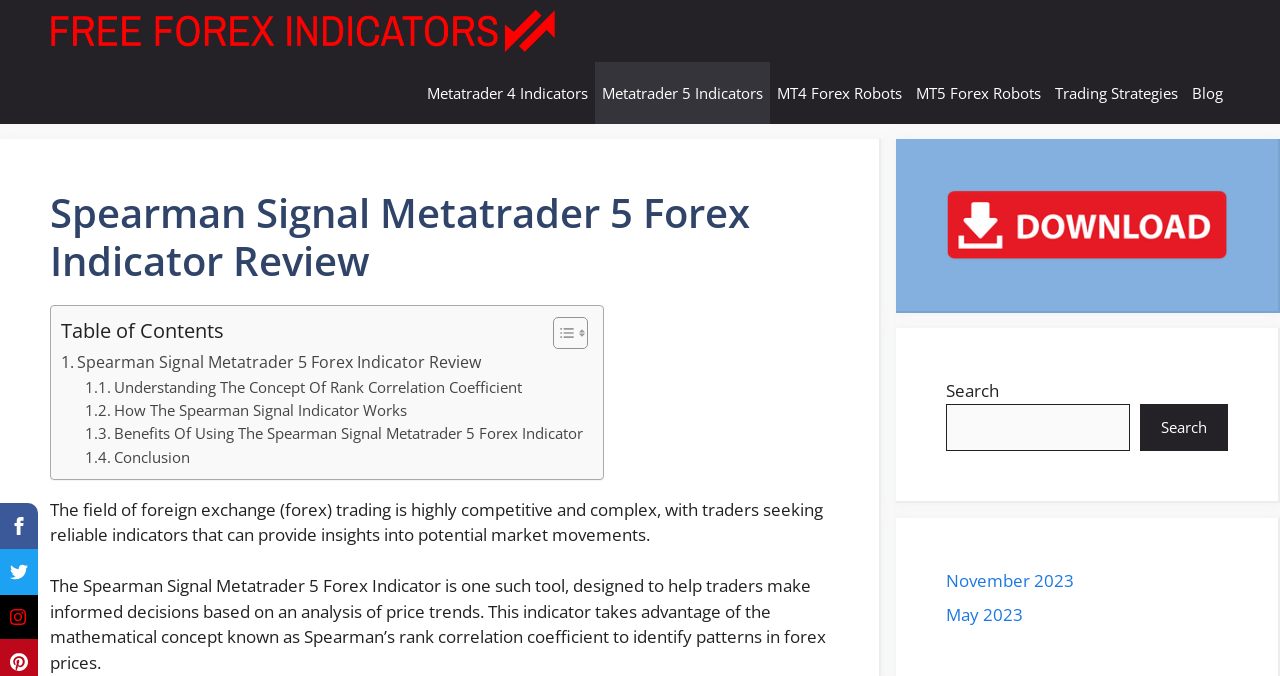Explain the webpage's design and content in an elaborate manner.

The webpage is about the Spearman Signal Metatrader 5 Forex Indicator, a tool designed to help traders make informed decisions in the competitive and complex field of foreign exchange trading. 

At the top of the page, there is a navigation menu with links to various sections, including "Free Forex Indicators", "Metatrader 4 Indicators", "Metatrader 5 Indicators", "MT4 Forex Robots", "MT5 Forex Robots", "Trading Strategies", and "Blog". 

Below the navigation menu, there is a heading that reads "Spearman Signal Metatrader 5 Forex Indicator Review". This is followed by a table of contents with links to different sections of the review, including "Understanding The Concept Of Rank Correlation Coefficient", "How The Spearman Signal Indicator Works", "Benefits Of Using The Spearman Signal Metatrader 5 Forex Indicator", and "Conclusion". 

To the right of the table of contents, there is a section with a search bar and a few links to recent months, including "November 2023" and "May 2023". 

The main content of the page is divided into two paragraphs. The first paragraph explains that the Spearman Signal Metatrader 5 Forex Indicator is a tool that helps traders make informed decisions based on an analysis of price trends. The second paragraph provides more details about how the indicator works, using the mathematical concept of Spearman's rank correlation coefficient to identify patterns in forex prices. 

There are several images scattered throughout the page, including icons next to the links in the navigation menu and table of contents, as well as a few images in the main content section. There are also several links to other pages or sections, including a few social media links at the top of the page.